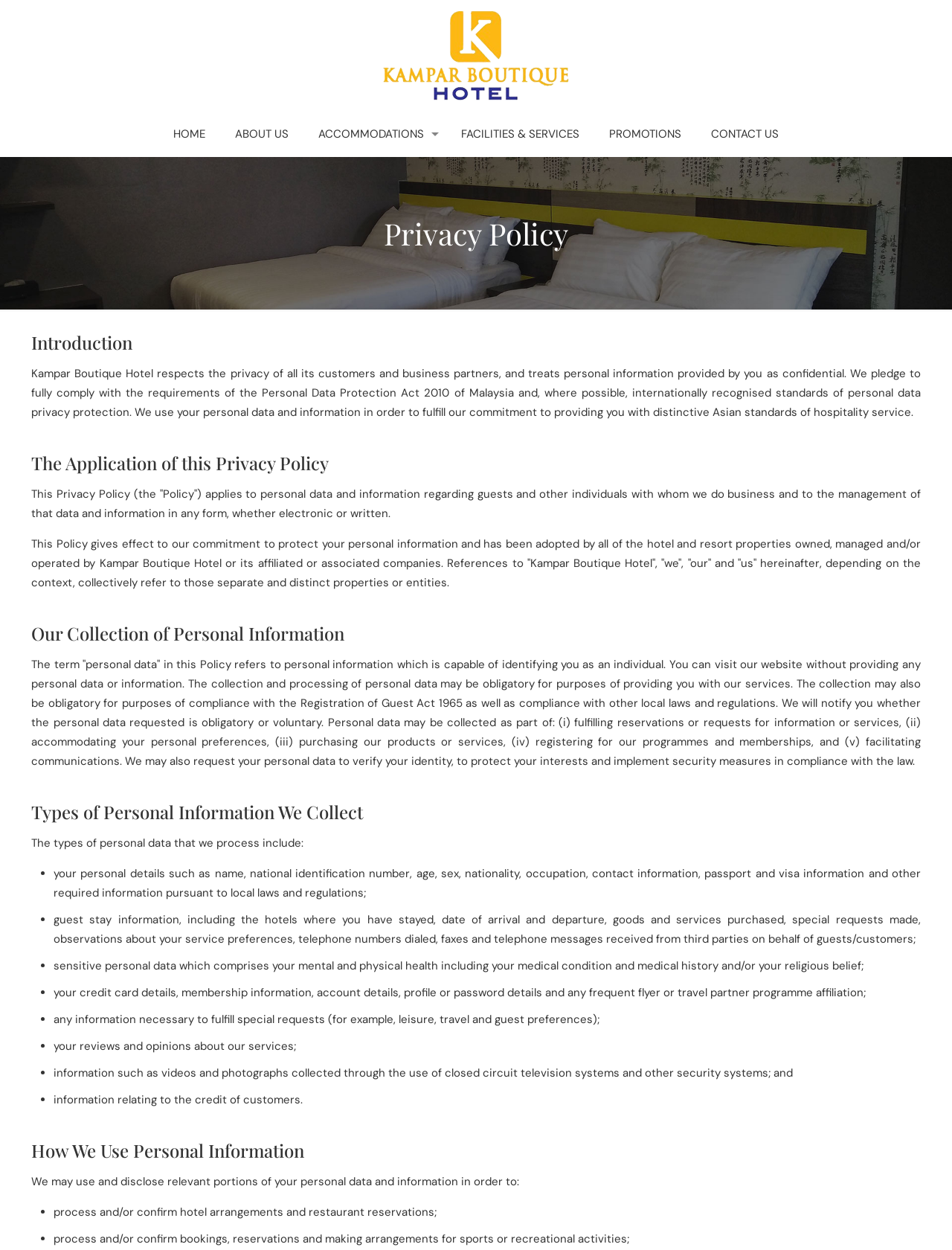Reply to the question with a brief word or phrase: What types of personal information are collected?

Name, national identification number, age, etc.